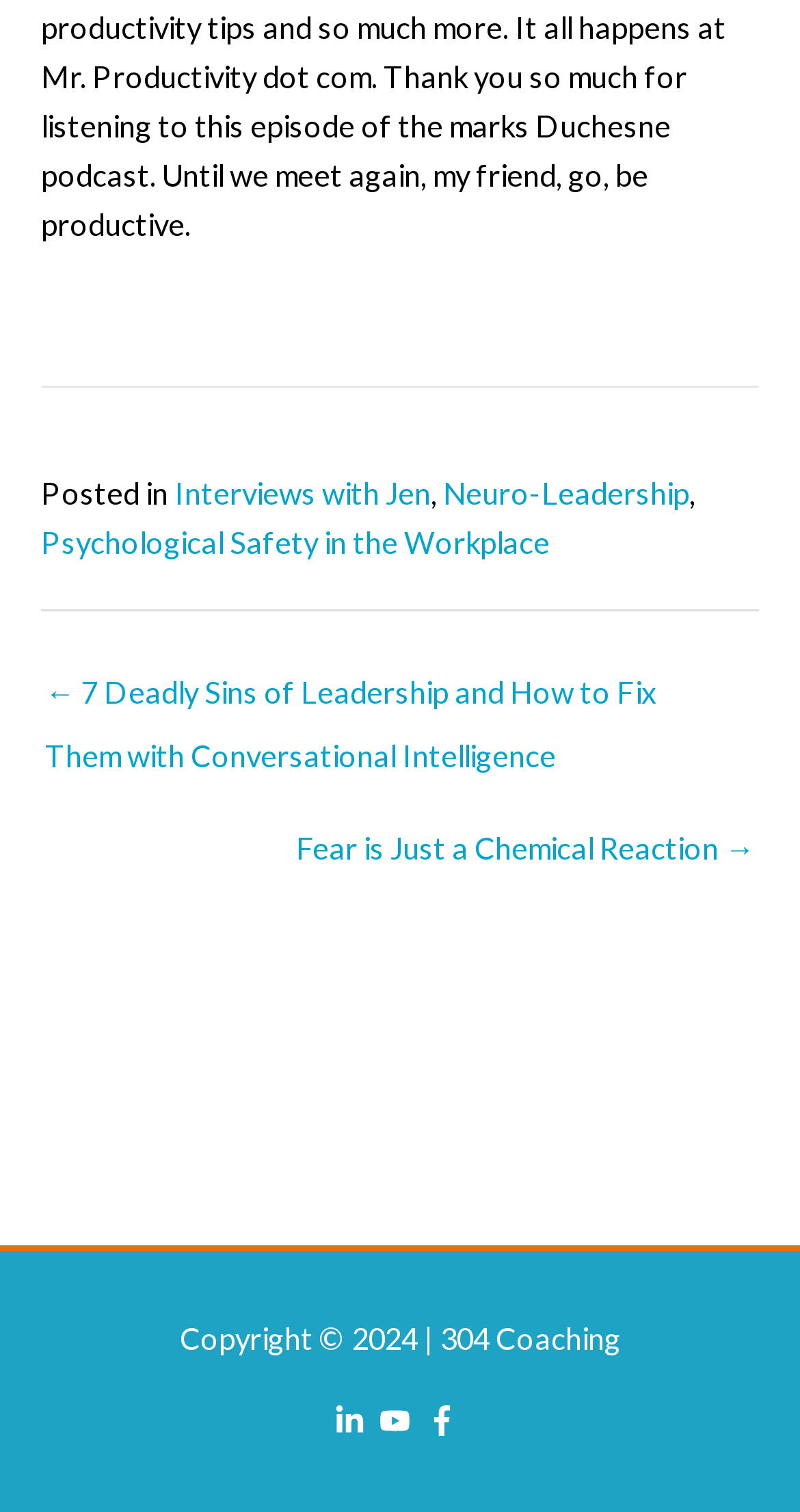Extract the bounding box coordinates for the UI element described by the text: "Psychological Safety in the Workplace". The coordinates should be in the form of [left, top, right, bottom] with values between 0 and 1.

[0.051, 0.347, 0.687, 0.37]